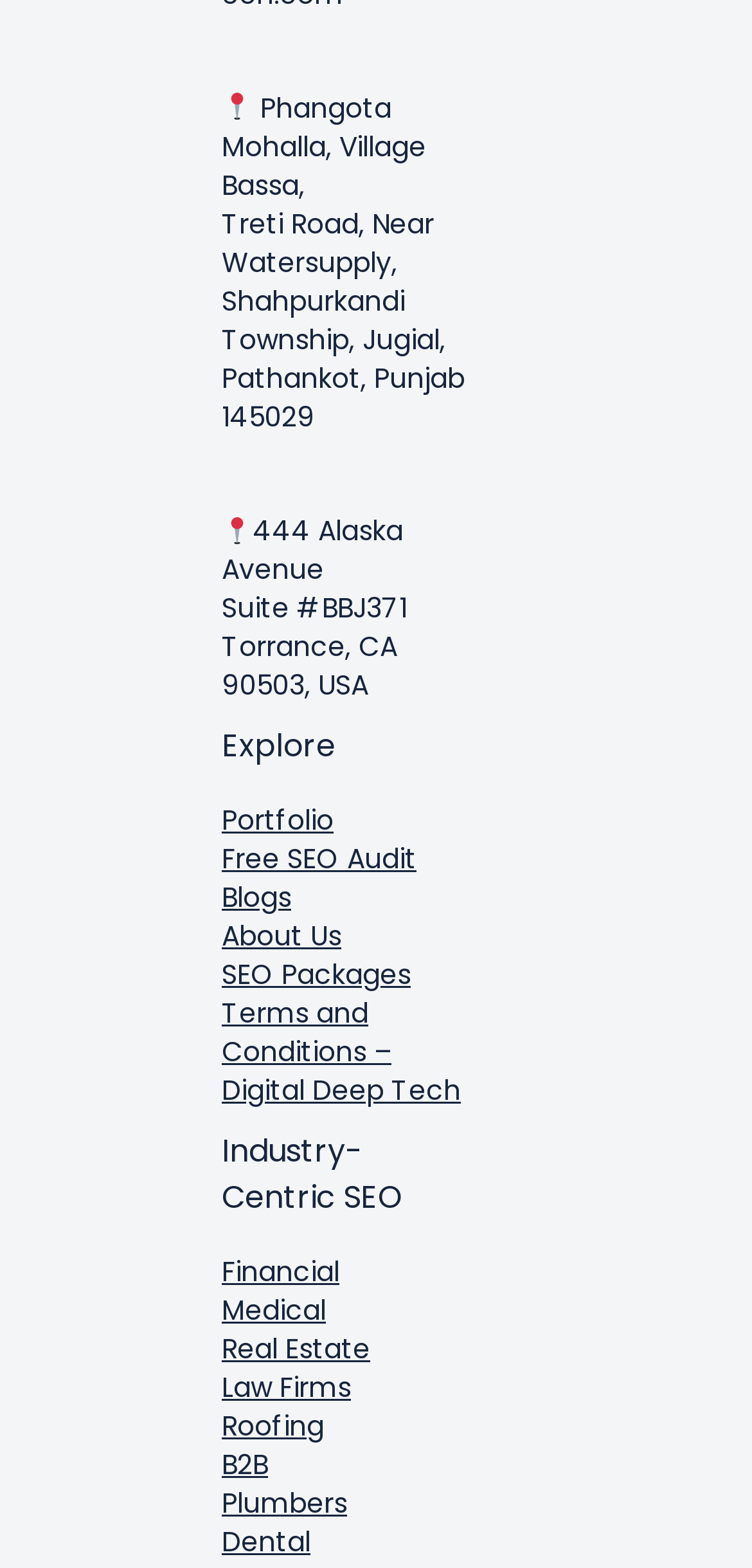Answer the question below with a single word or a brief phrase: 
What is the address in Pathankot, Punjab?

Phangota Mohalla, Village Bassa, Treti Road, Near Watersupply, Shahpurkandi Township, Jugial, Pathankot, Punjab 145029